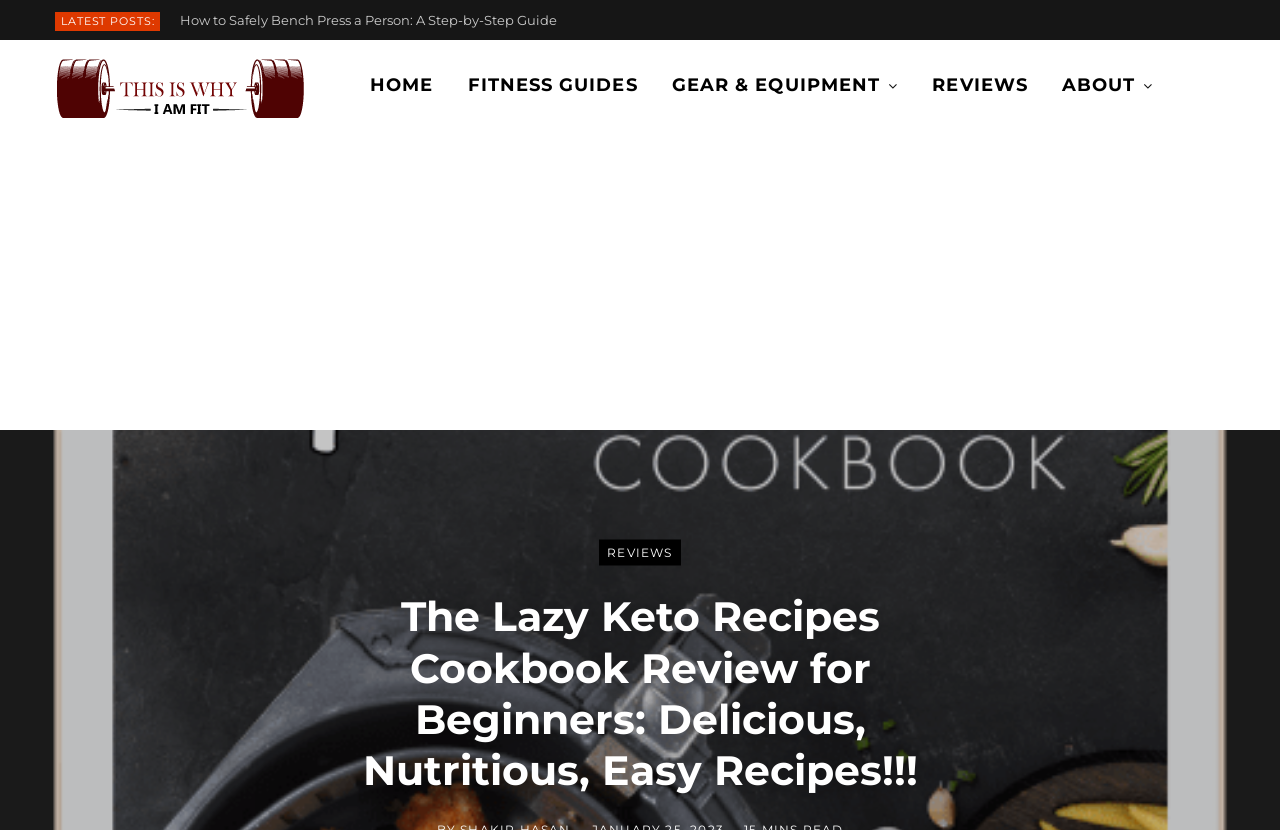Find the bounding box coordinates for the UI element that matches this description: "Saints".

None